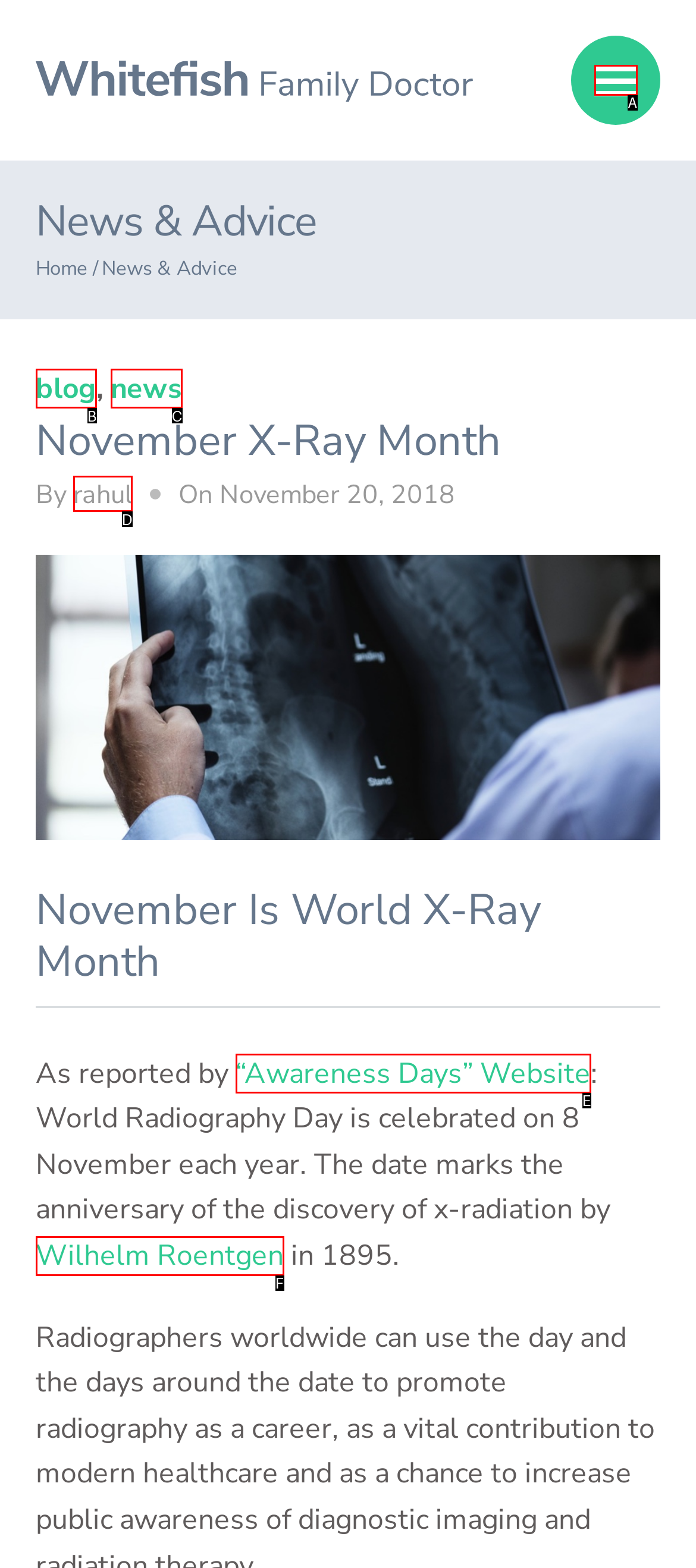Identify the UI element that corresponds to this description: “Awareness Days” Website
Respond with the letter of the correct option.

E